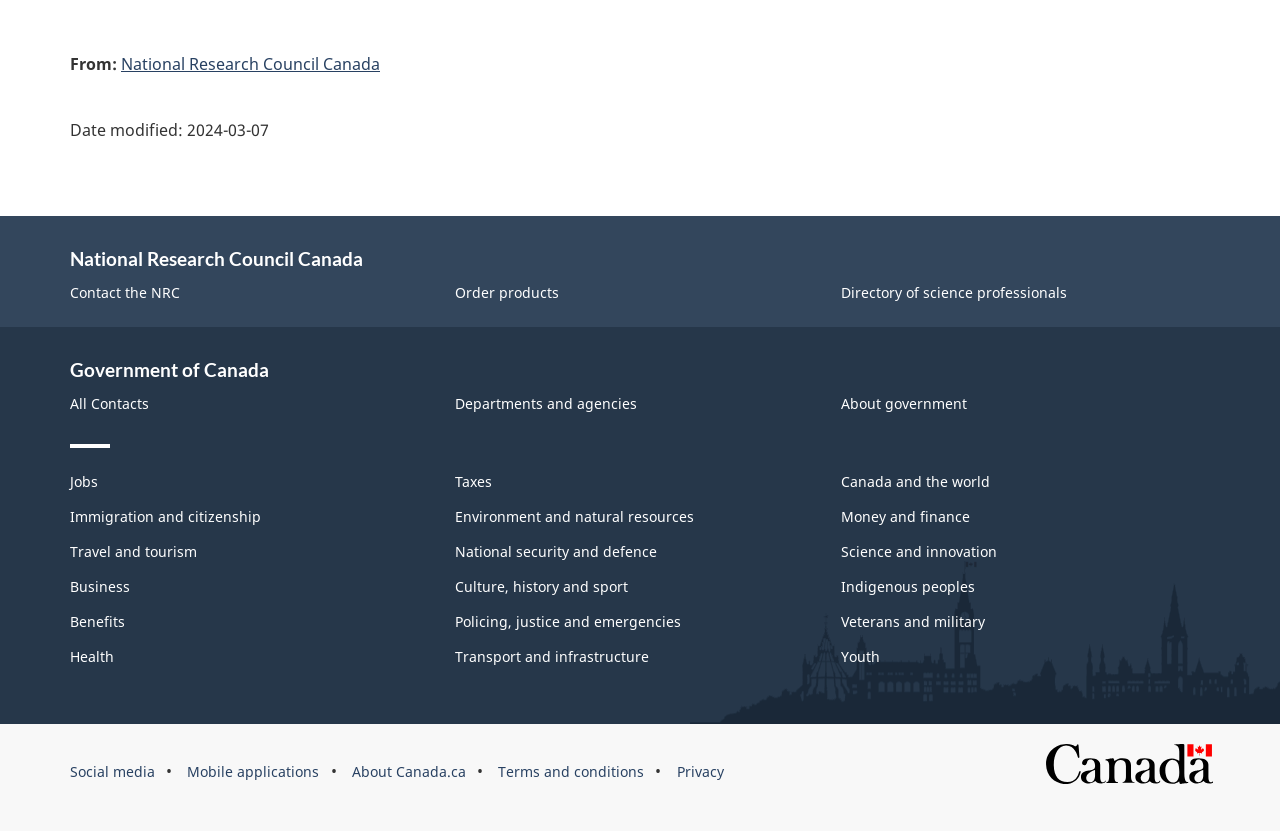Could you locate the bounding box coordinates for the section that should be clicked to accomplish this task: "Click the 'Contact the NRC' link".

[0.055, 0.34, 0.141, 0.363]